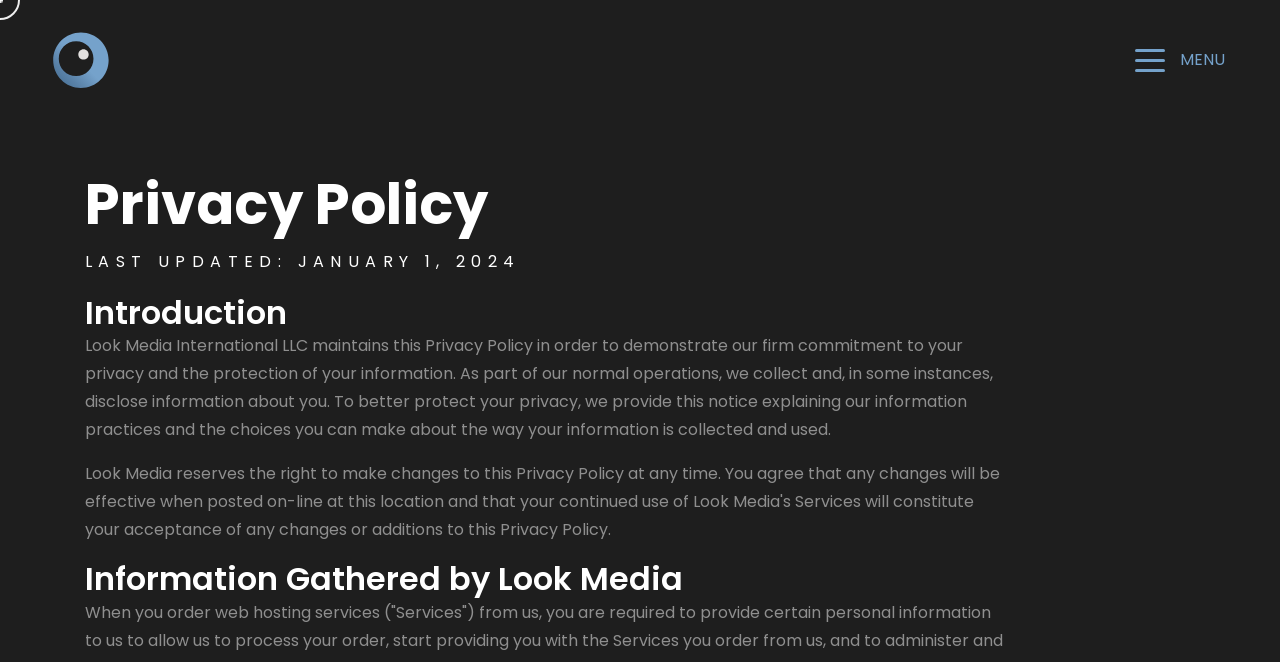Please reply with a single word or brief phrase to the question: 
What is the purpose of the page?

Privacy Policy